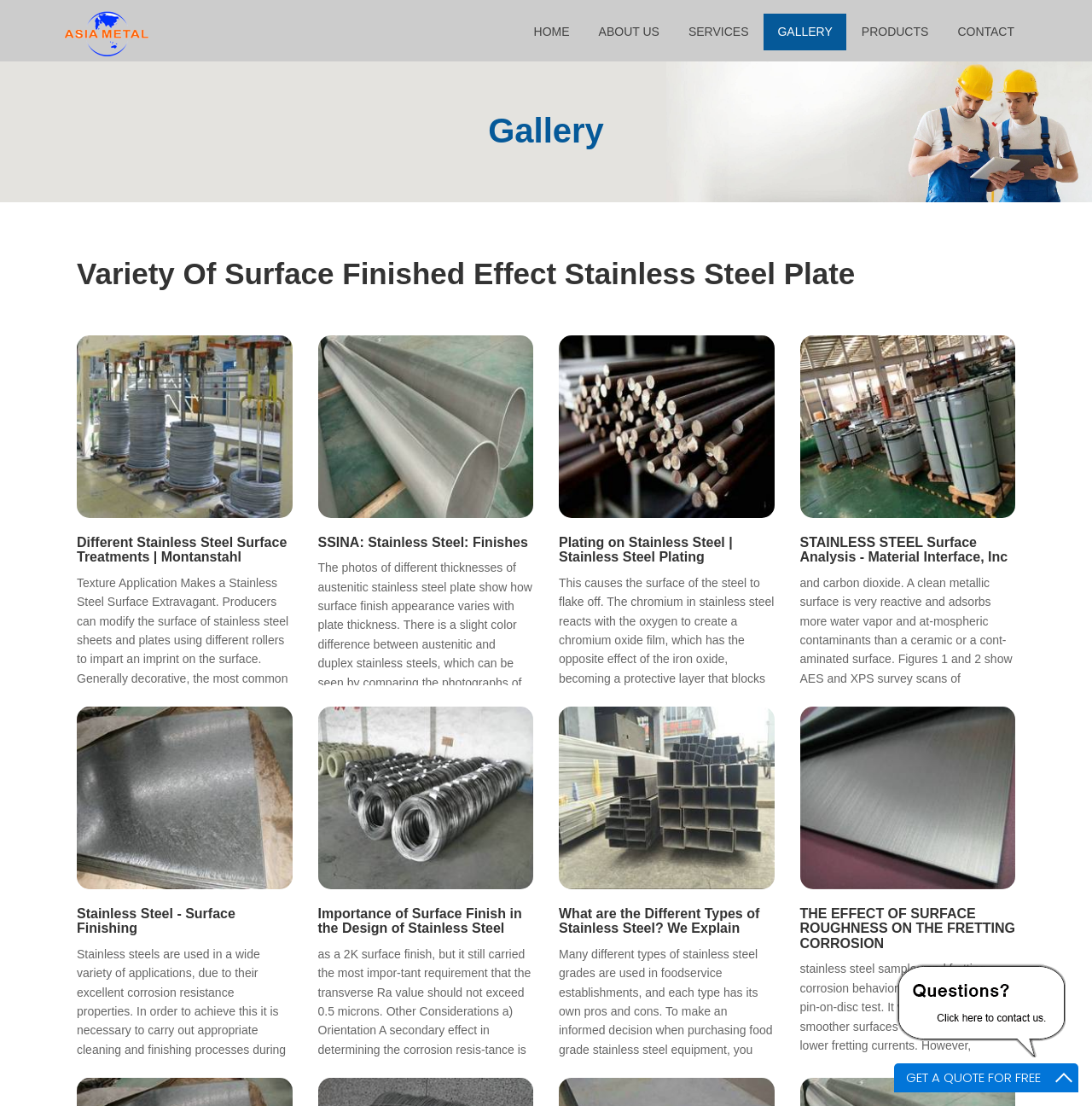Answer the following in one word or a short phrase: 
What is the purpose of the 'GET A QUOTE FOR FREE' button?

To get a free quote